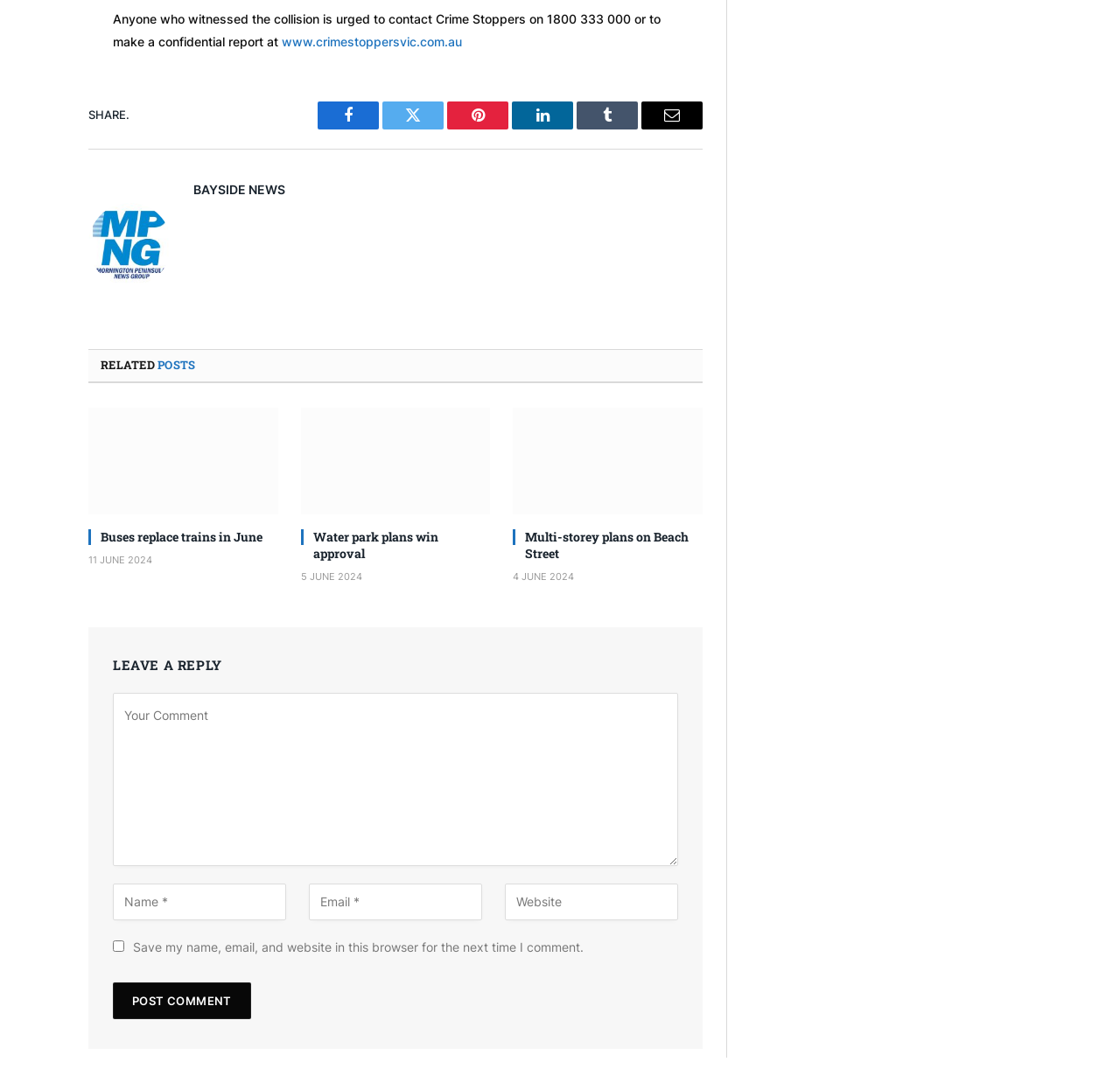Please determine the bounding box coordinates of the element's region to click in order to carry out the following instruction: "Post a comment". The coordinates should be four float numbers between 0 and 1, i.e., [left, top, right, bottom].

[0.101, 0.901, 0.224, 0.935]